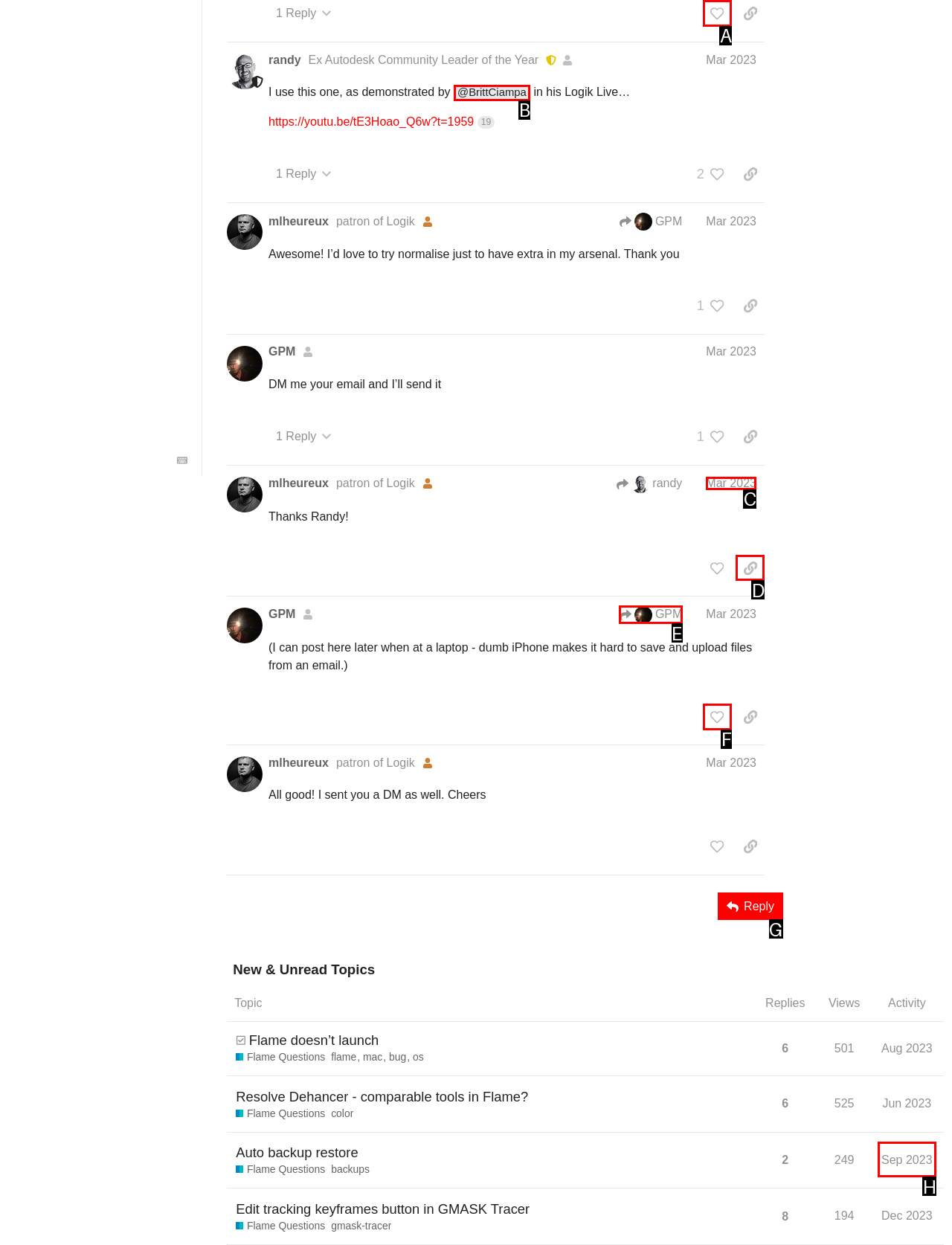Choose the option that best matches the description: GPM
Indicate the letter of the matching option directly.

E